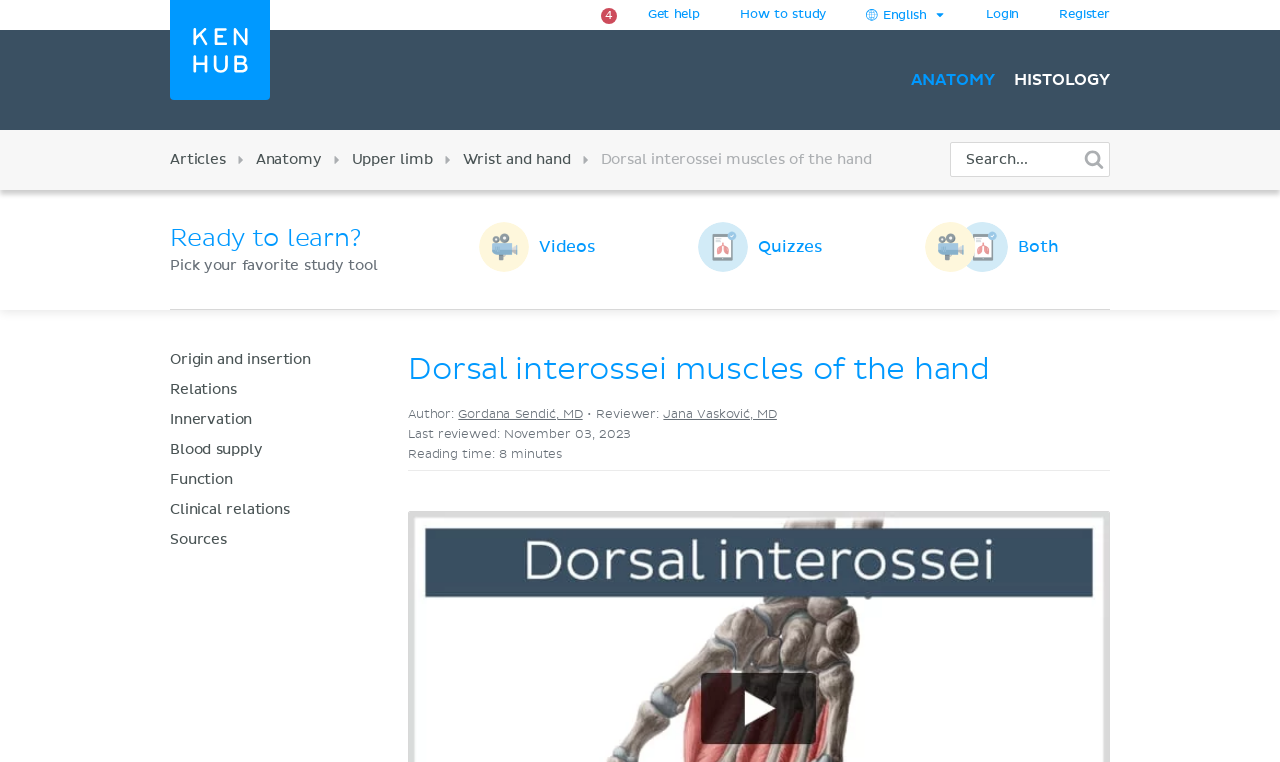Please identify the bounding box coordinates of where to click in order to follow the instruction: "Search for anatomy terms".

[0.742, 0.186, 0.867, 0.232]